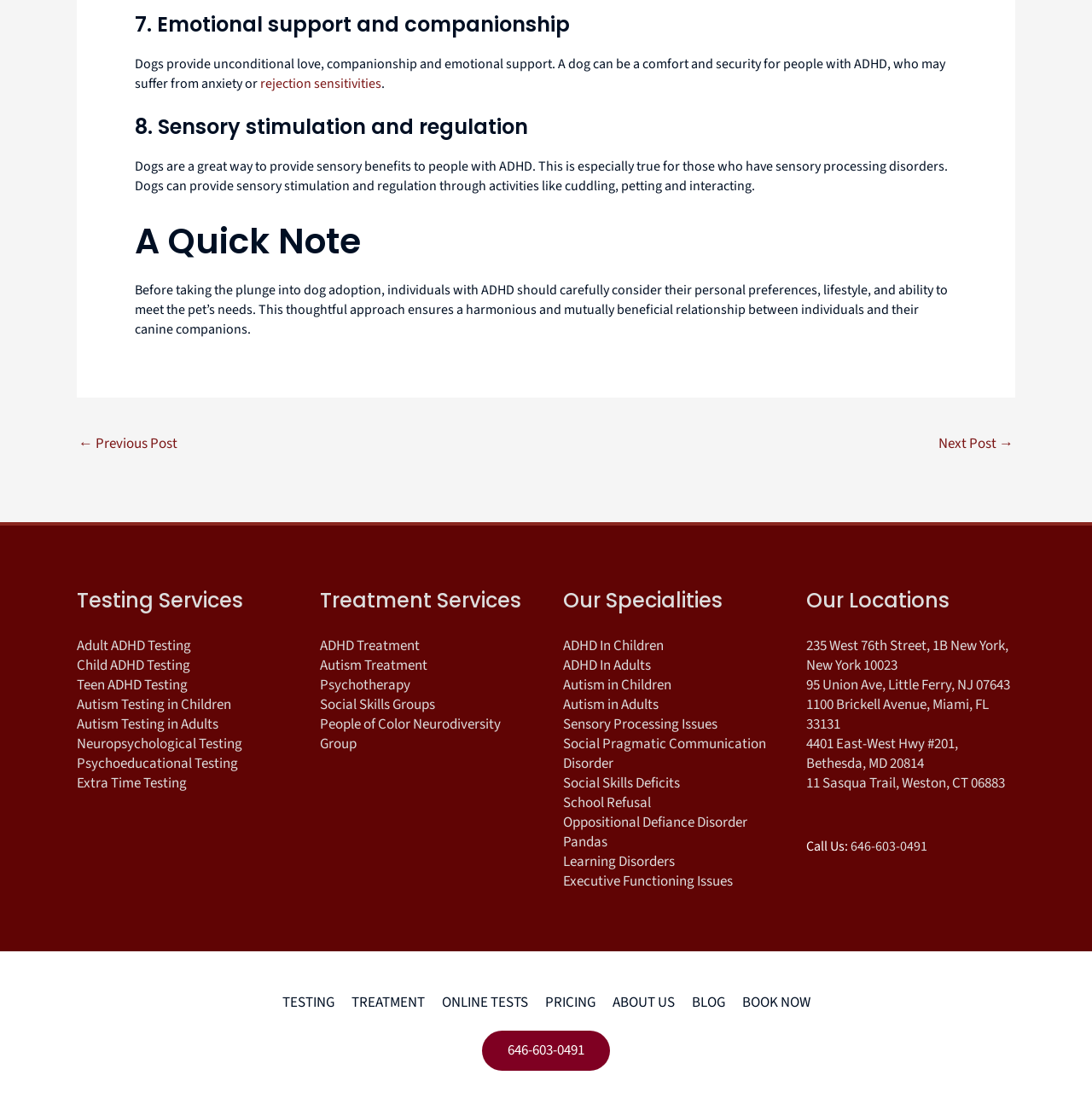Utilize the information from the image to answer the question in detail:
How many links are there under the 'Treatment Services' heading?

I counted the number of links under the 'Treatment Services' heading, which are 'ADHD Treatment', 'Autism Treatment', 'Psychotherapy', 'Social Skills Groups', and 'People of Color Neurodiversity Group'.